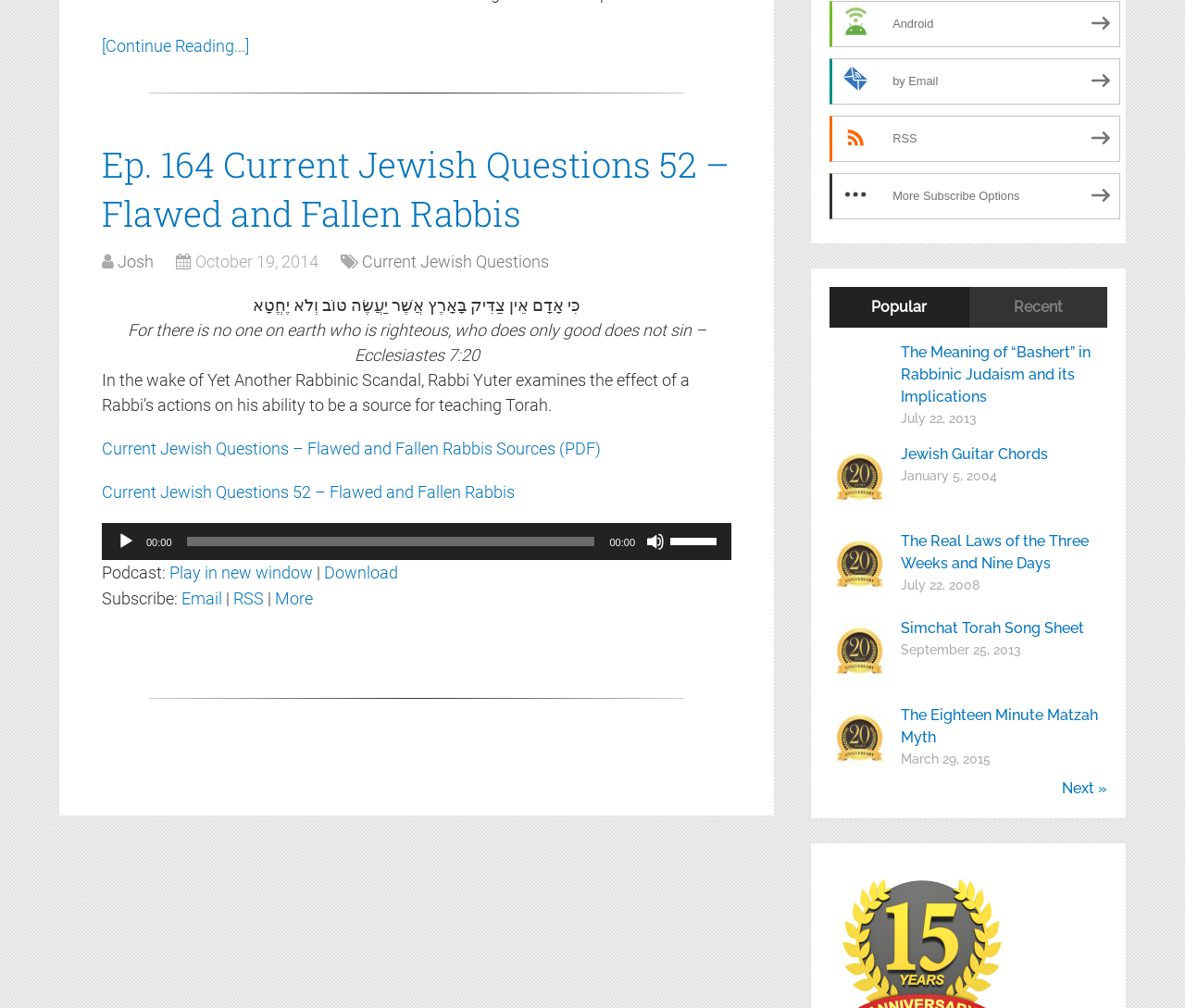Locate the bounding box coordinates of the element that should be clicked to fulfill the instruction: "Subscribe via Email".

[0.153, 0.584, 0.188, 0.604]